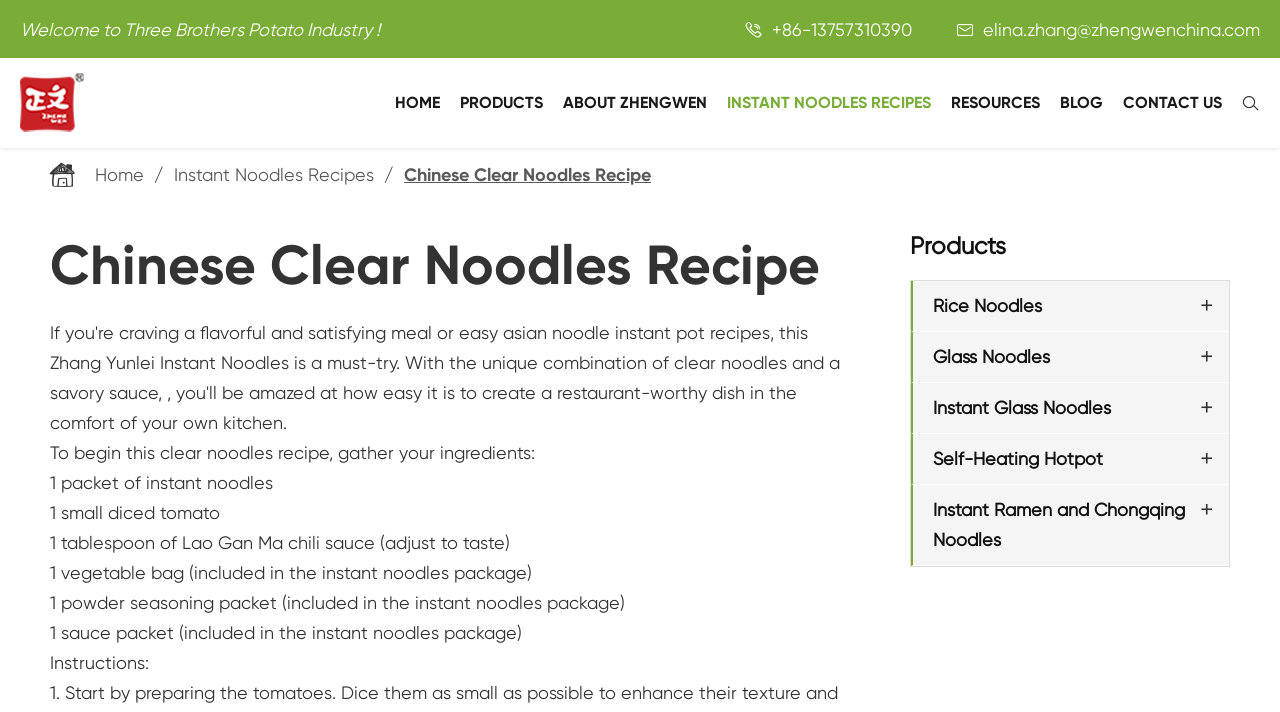Identify the webpage's primary heading and generate its text.

Chinese Clear Noodles Recipe